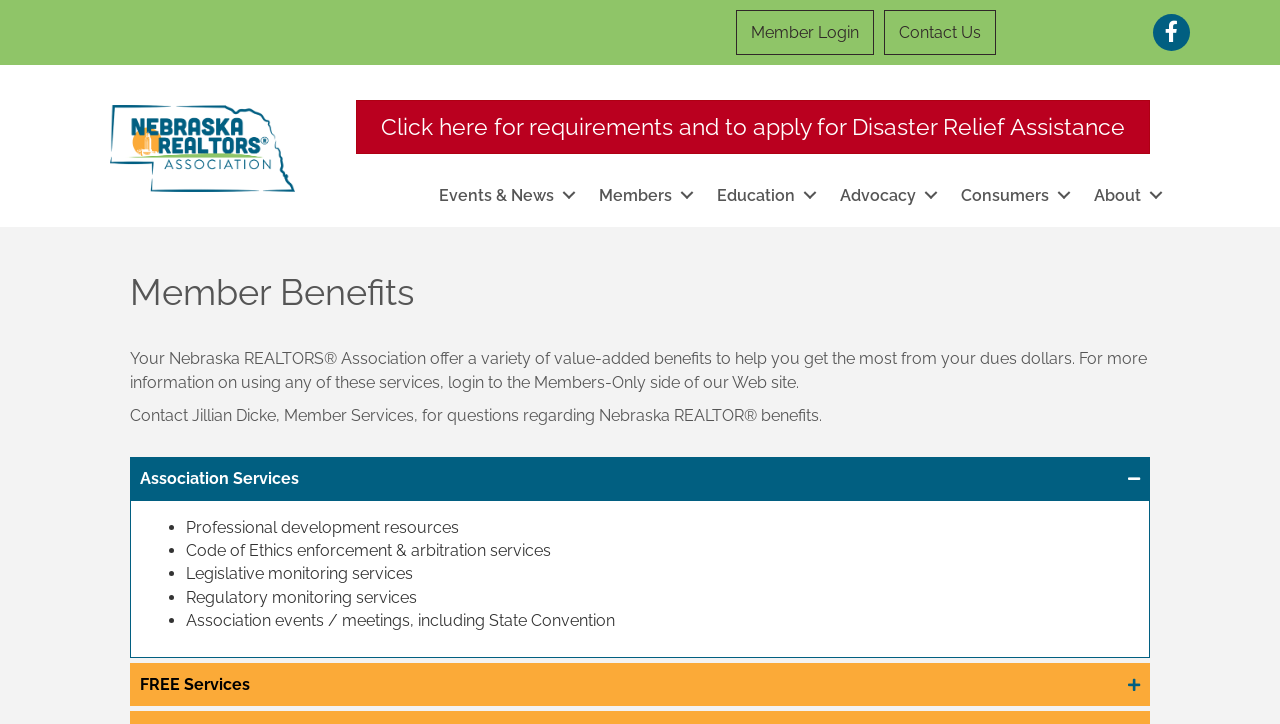What is the topic of the first StaticText in the 'Member Benefits' section?
Please provide a single word or phrase as your answer based on the image.

value-added benefits